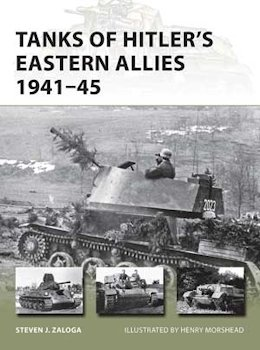Please examine the image and provide a detailed answer to the question: What is the time period focused on in the book?

The time period focused on in the book can be determined by analyzing the subtitle of the book, '1941-45', which clearly indicates that the book is about the events that took place during World War II, specifically between 1941 and 1945.